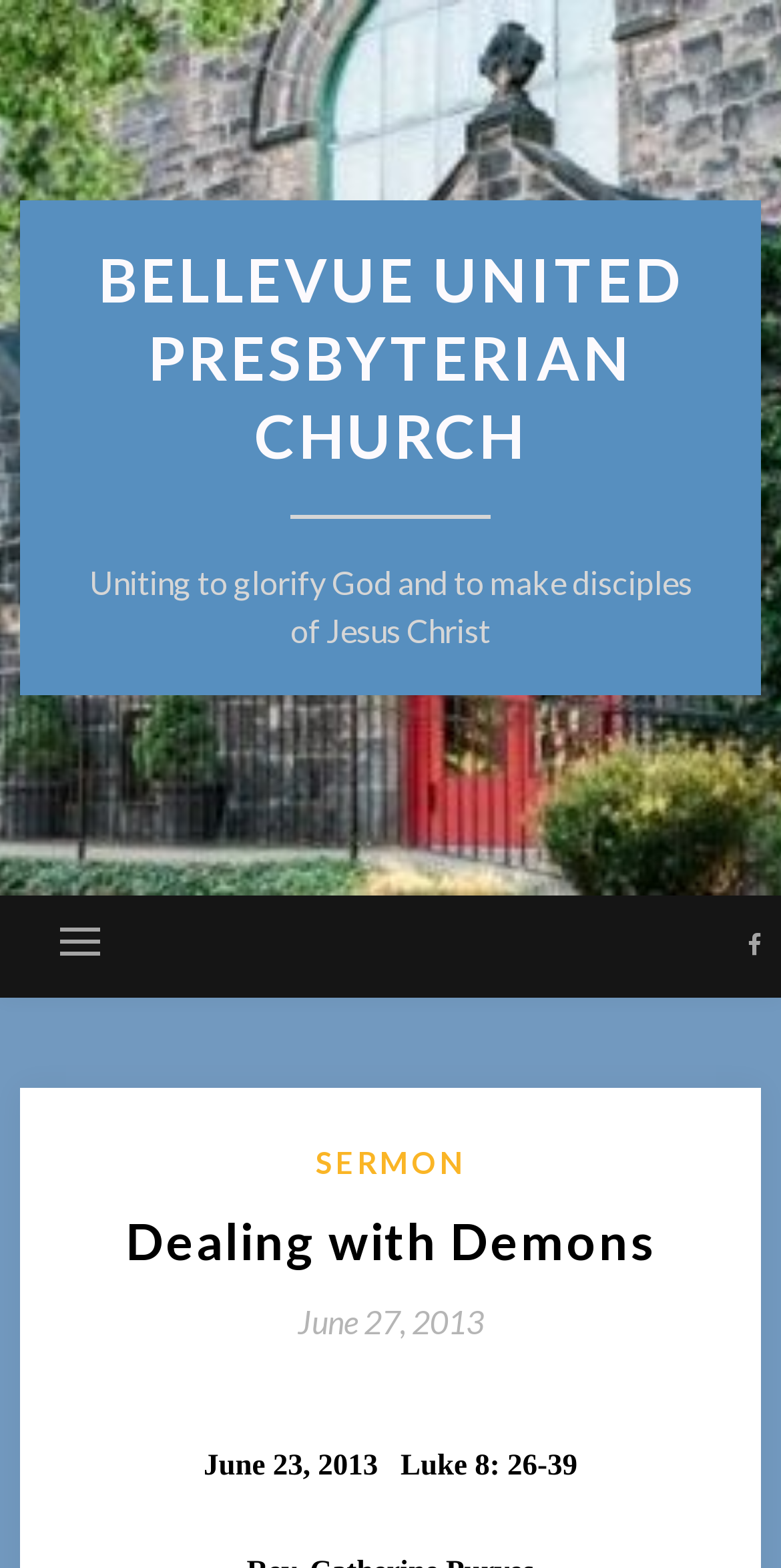Give a one-word or one-phrase response to the question:
What is the date of the sermon?

June 27, 2013